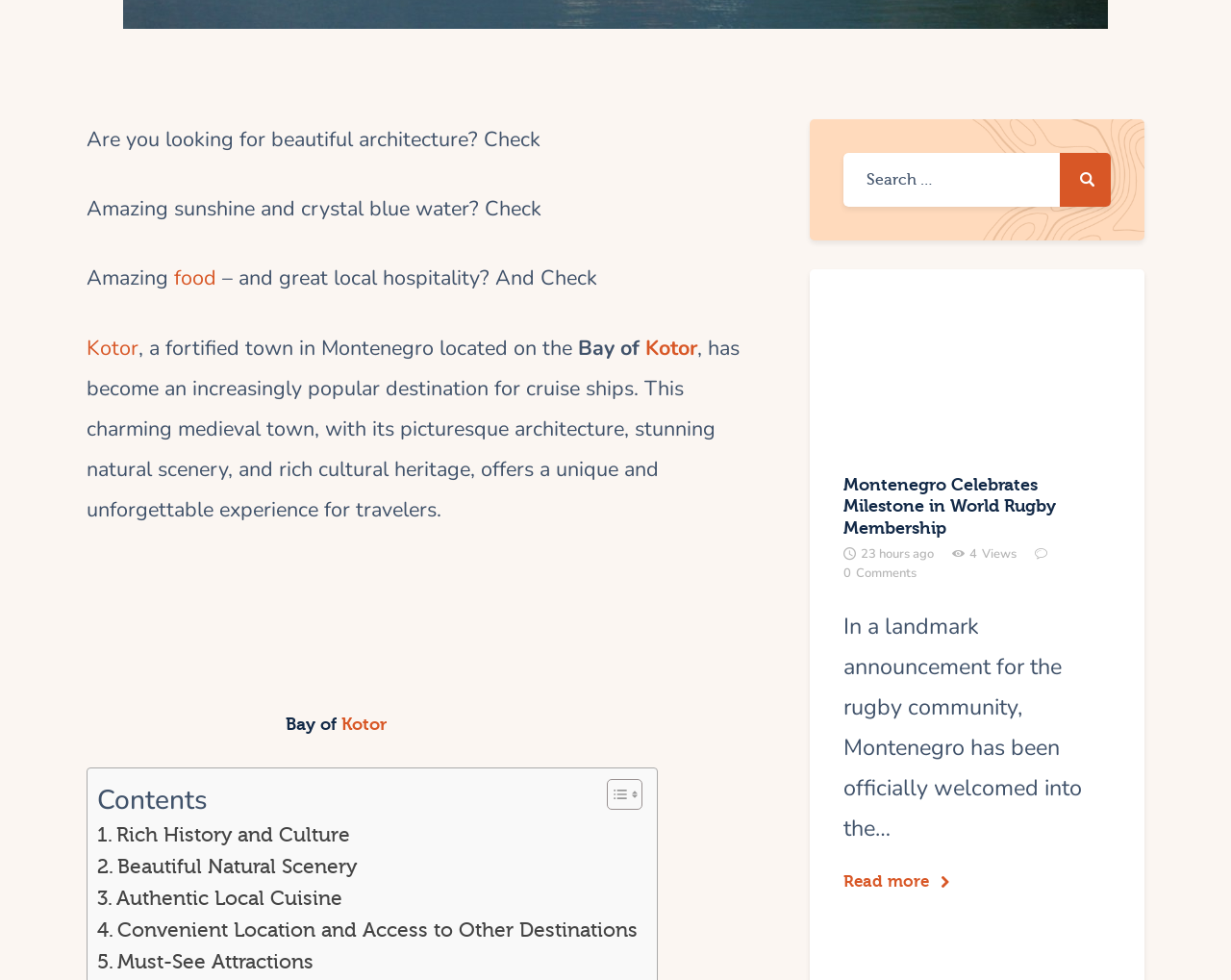Please specify the bounding box coordinates of the clickable region necessary for completing the following instruction: "Check out Kotor". The coordinates must consist of four float numbers between 0 and 1, i.e., [left, top, right, bottom].

[0.07, 0.34, 0.112, 0.37]